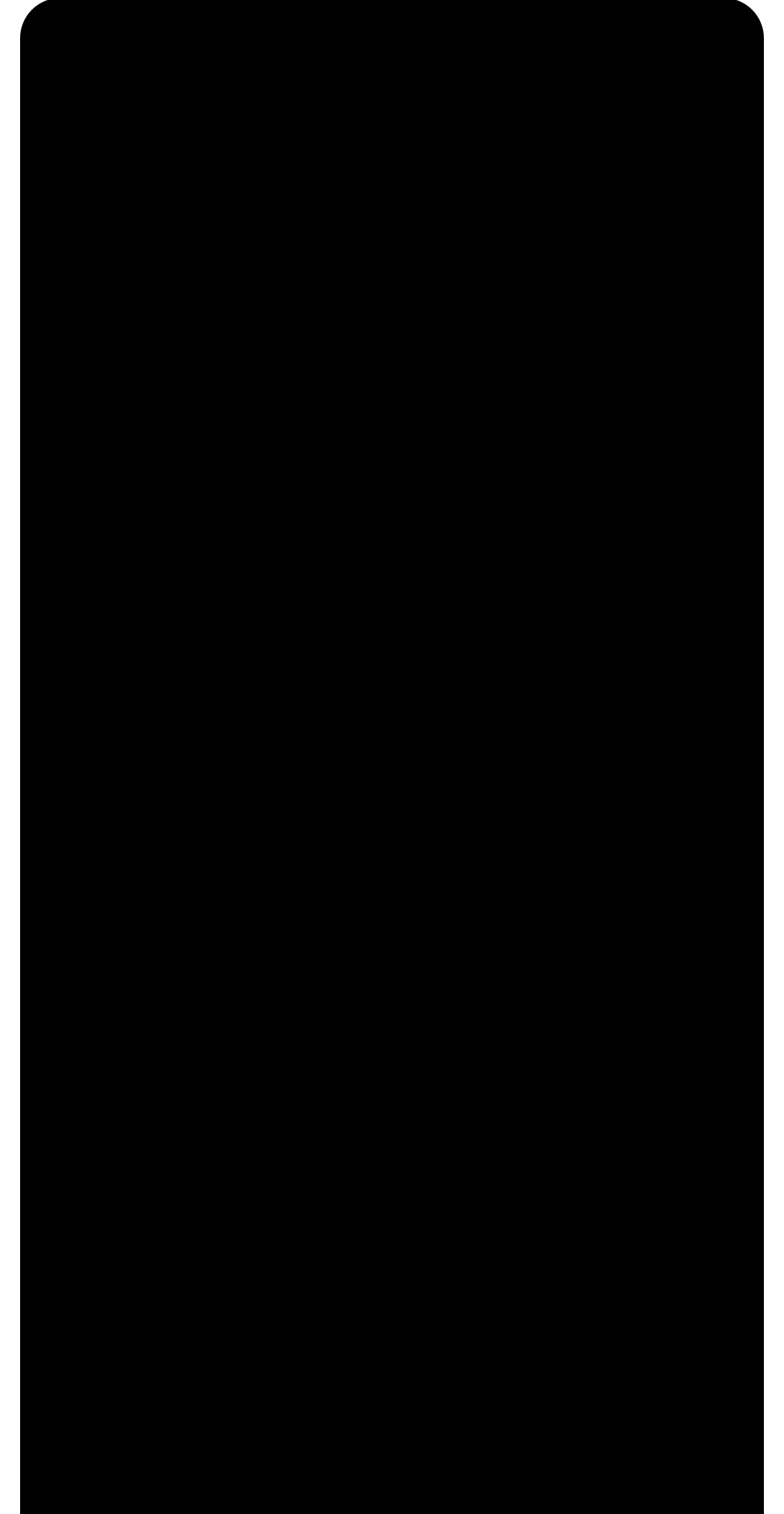Find the bounding box coordinates of the clickable region needed to perform the following instruction: "explore case studies". The coordinates should be provided as four float numbers between 0 and 1, i.e., [left, top, right, bottom].

[0.077, 0.489, 0.29, 0.509]